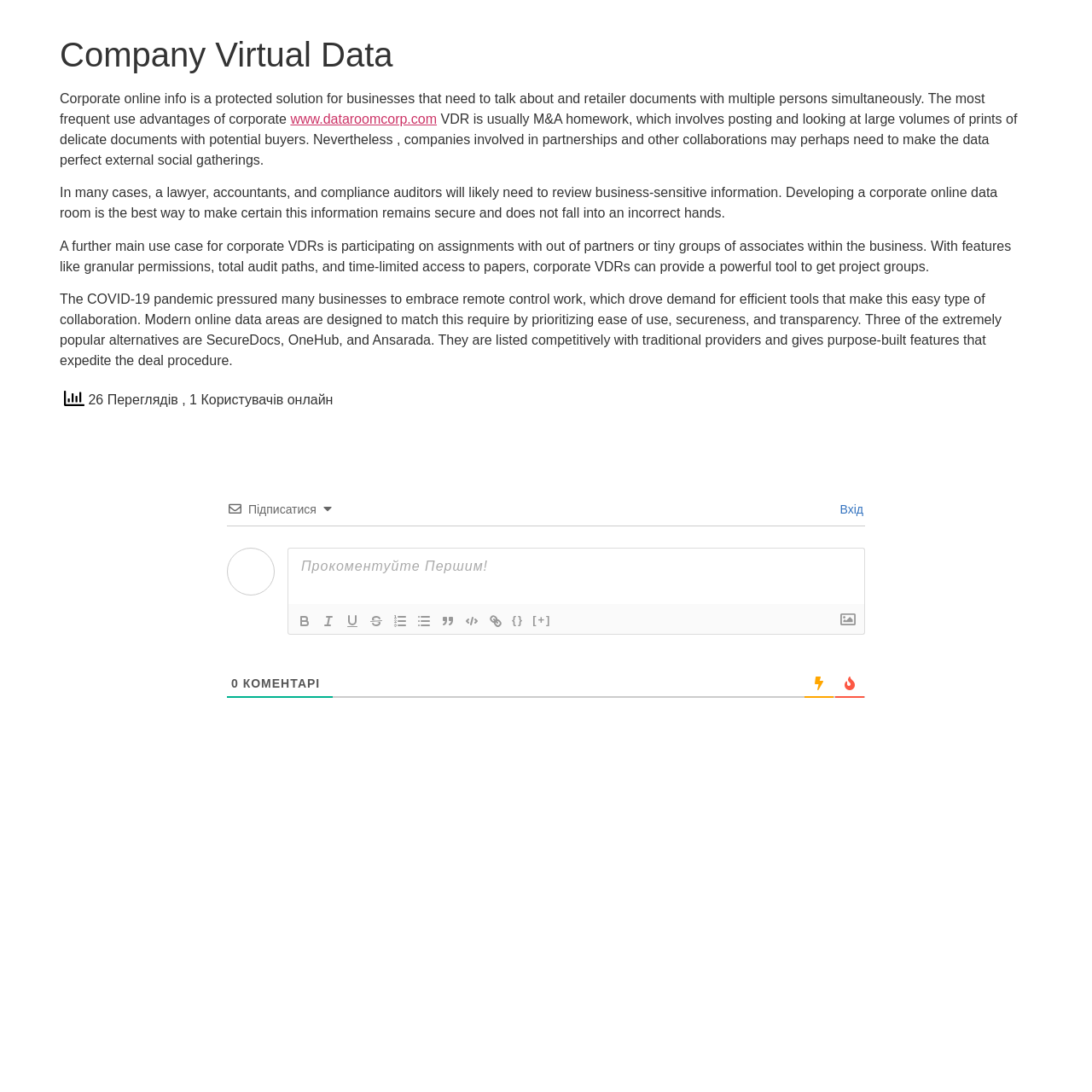Extract the primary headline from the webpage and present its text.

Company Virtual Data